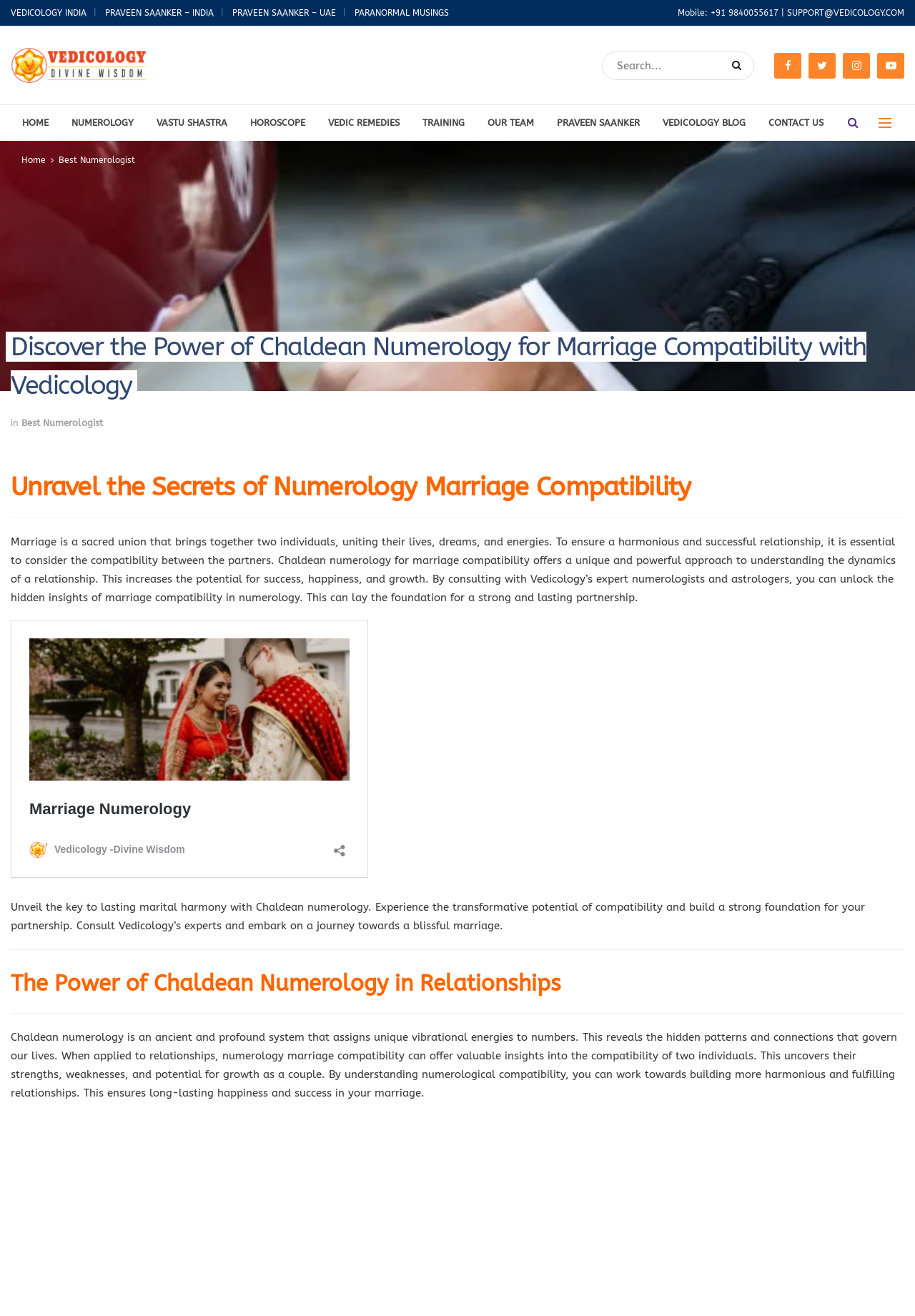Extract the bounding box of the UI element described as: "Mobile: +91 9840055617".

[0.741, 0.006, 0.851, 0.014]